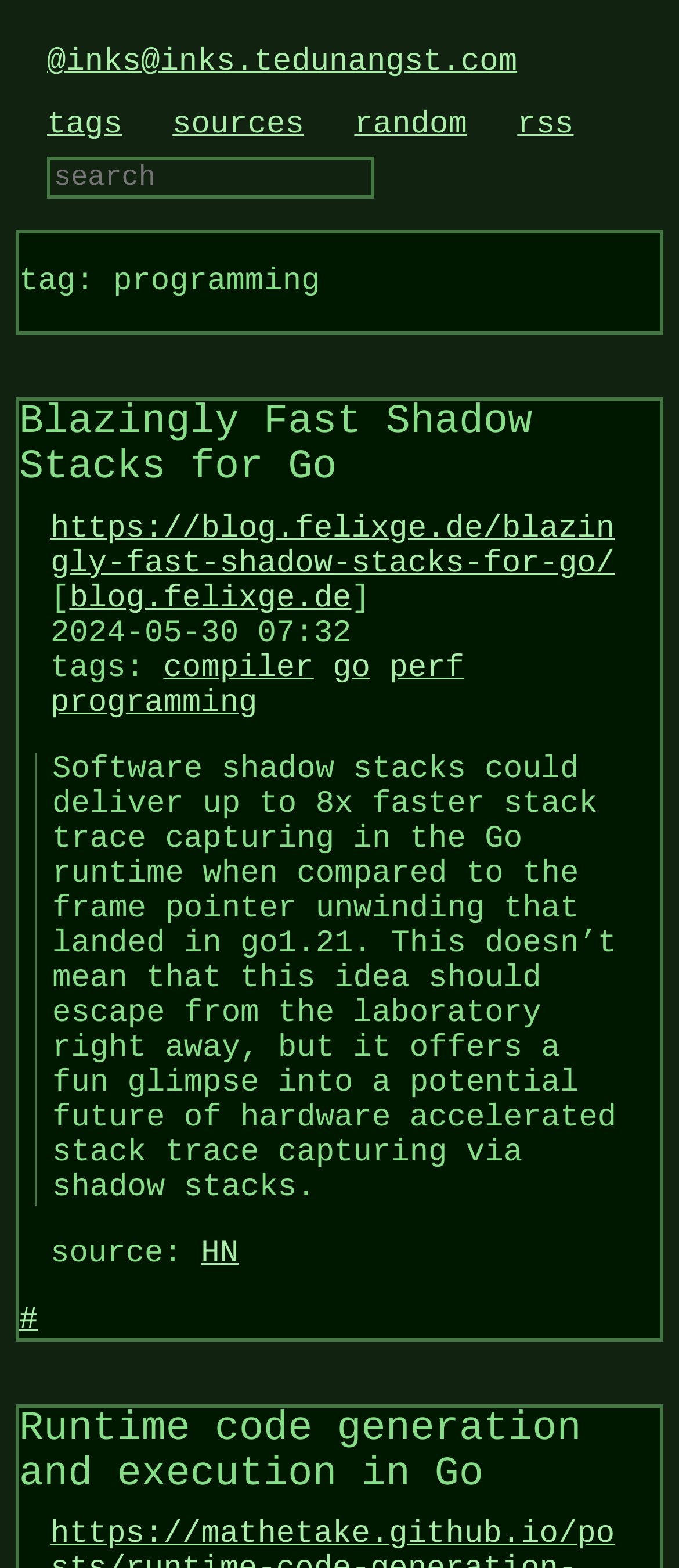Predict the bounding box for the UI component with the following description: "perf".

[0.575, 0.426, 0.686, 0.45]